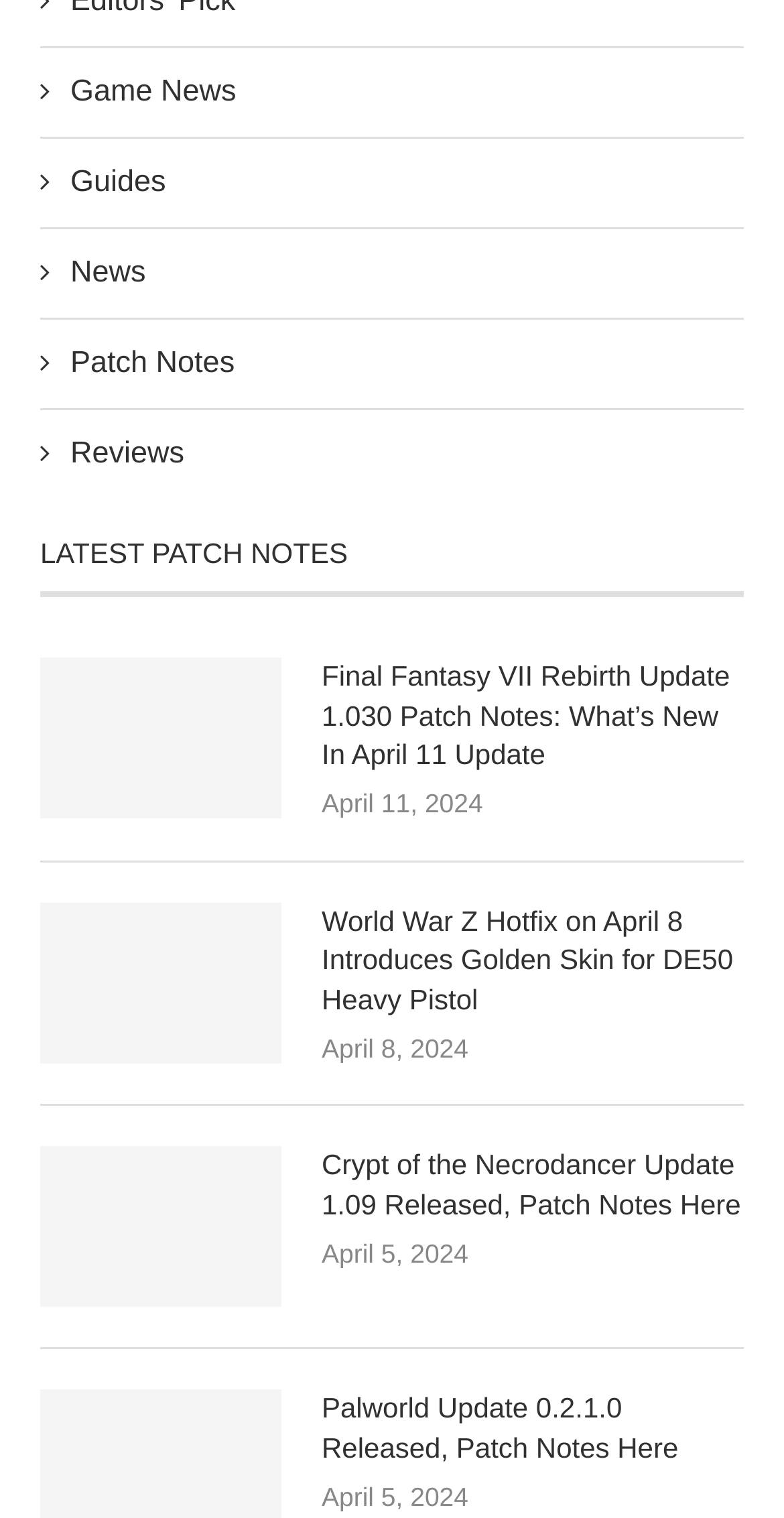What is the title of the second patch note?
Please provide a single word or phrase as your answer based on the image.

World War Z Hotfix on April 8